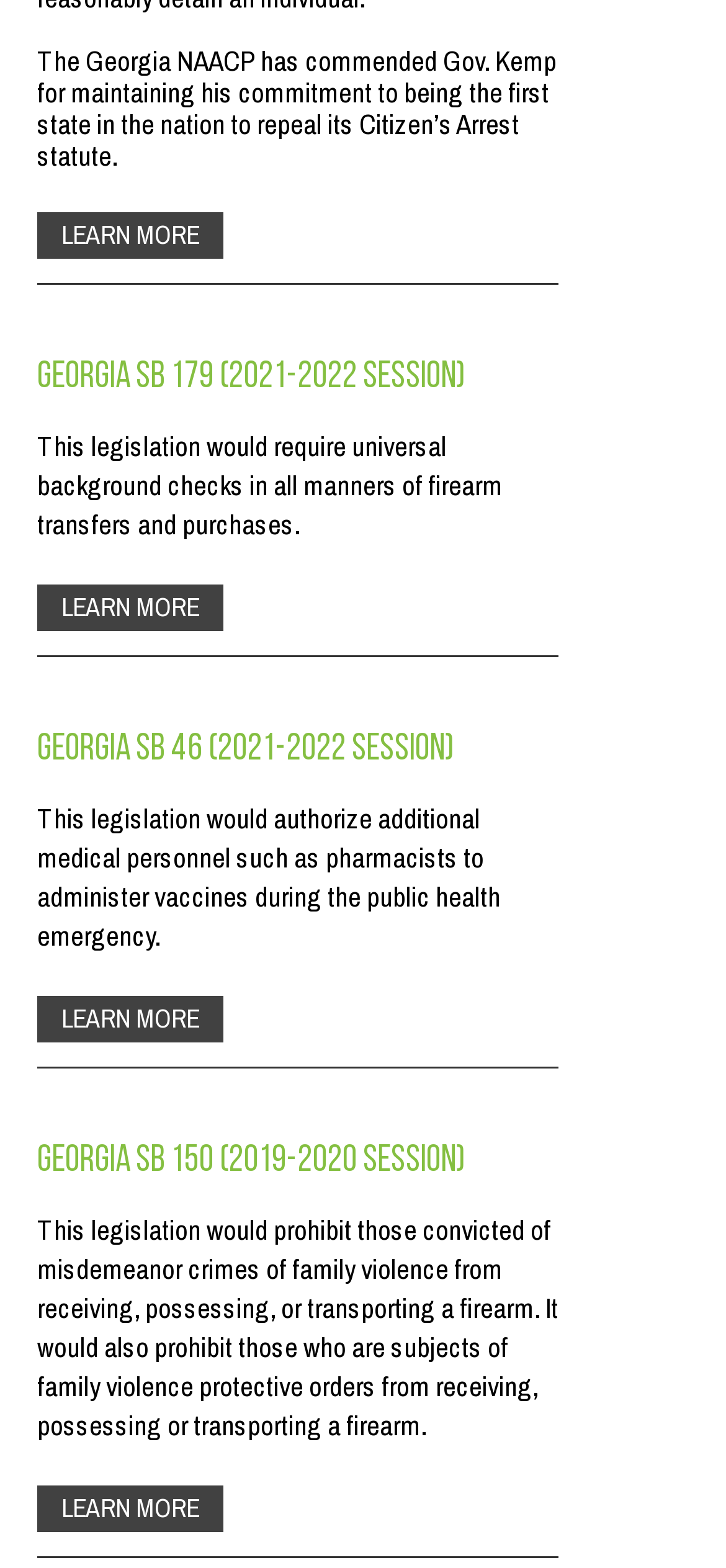What is the topic of Georgia SB 179?
Using the image, provide a concise answer in one word or a short phrase.

universal background checks